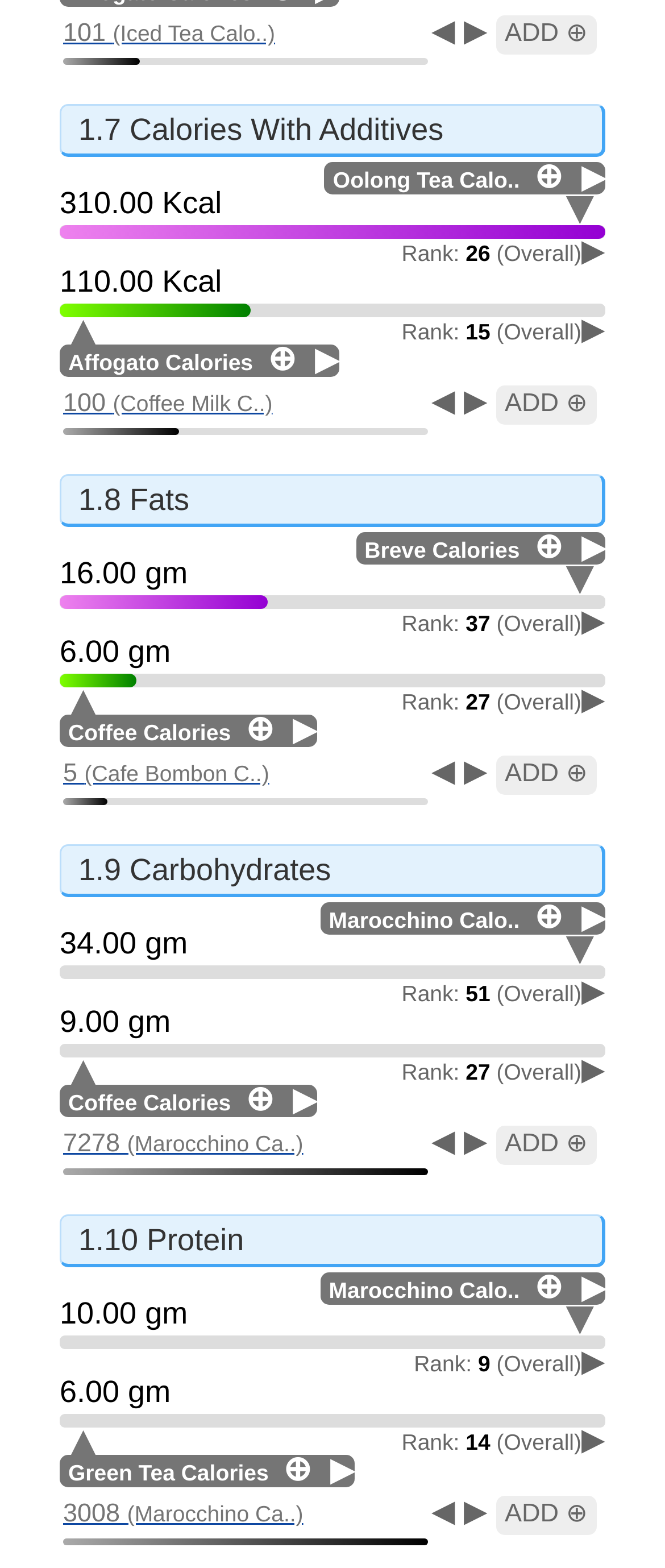Locate the bounding box coordinates of the element that needs to be clicked to carry out the instruction: "View Caffe Mocha calories with additives". The coordinates should be given as four float numbers ranging from 0 to 1, i.e., [left, top, right, bottom].

[0.09, 0.103, 0.334, 0.141]